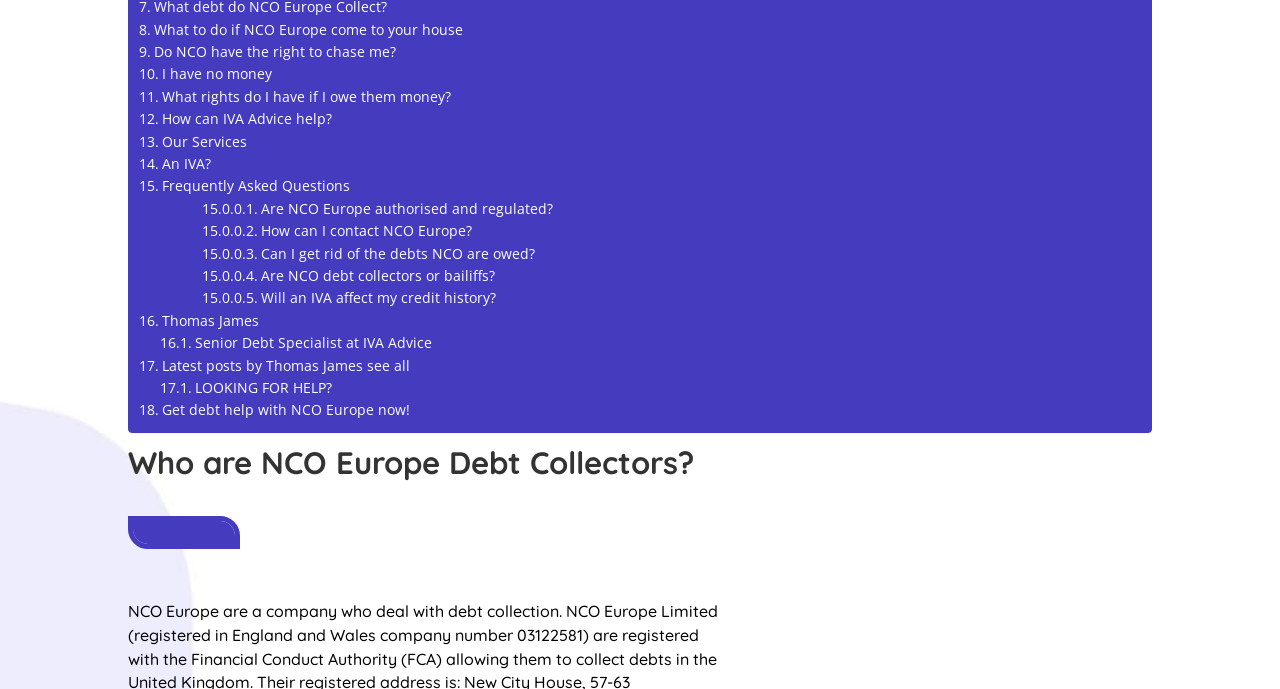Please give the bounding box coordinates of the area that should be clicked to fulfill the following instruction: "Get debt help with NCO Europe now". The coordinates should be in the format of four float numbers from 0 to 1, i.e., [left, top, right, bottom].

[0.109, 0.58, 0.32, 0.612]